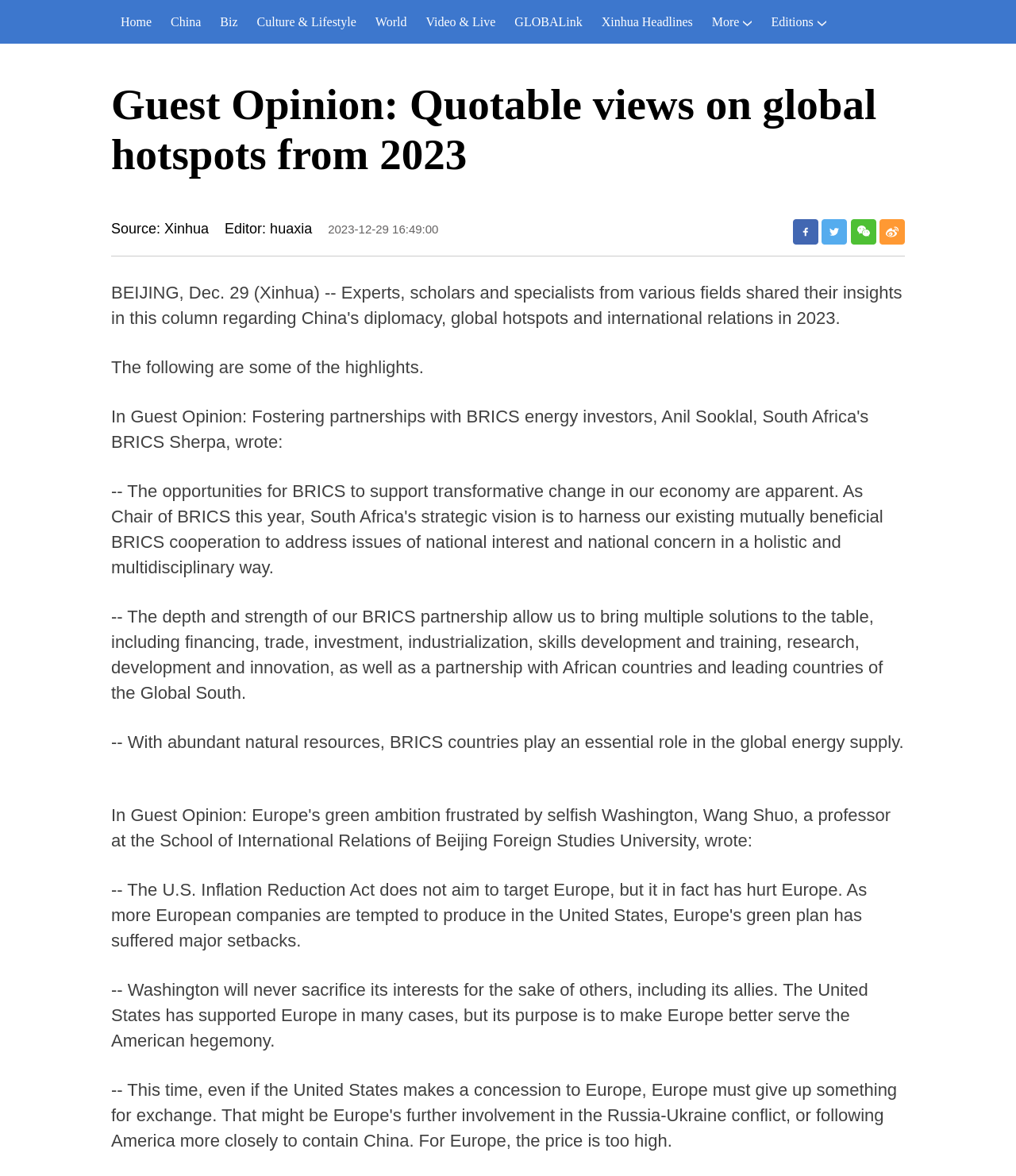Pinpoint the bounding box coordinates of the clickable element to carry out the following instruction: "click YouTube."

None